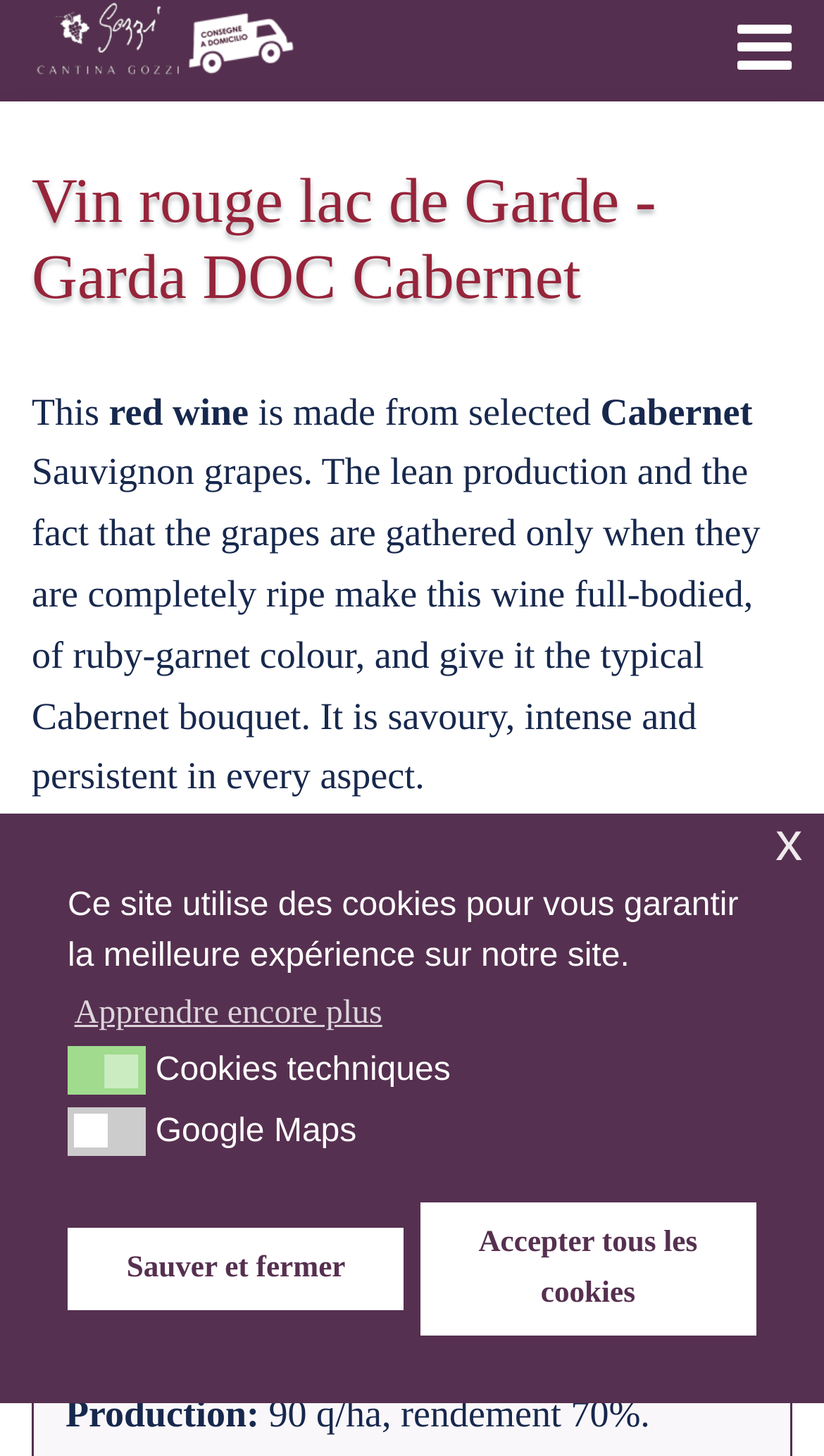Where are the vineyards located?
Please give a detailed and elaborate explanation in response to the question.

The webpage provides information about the vineyards, stating that they are 'situés à Olfino de Monzambano (MN) au sud du Lac de Garde, sur les collines exposées à sud-est, sur un sol calcaire et caillouteux'